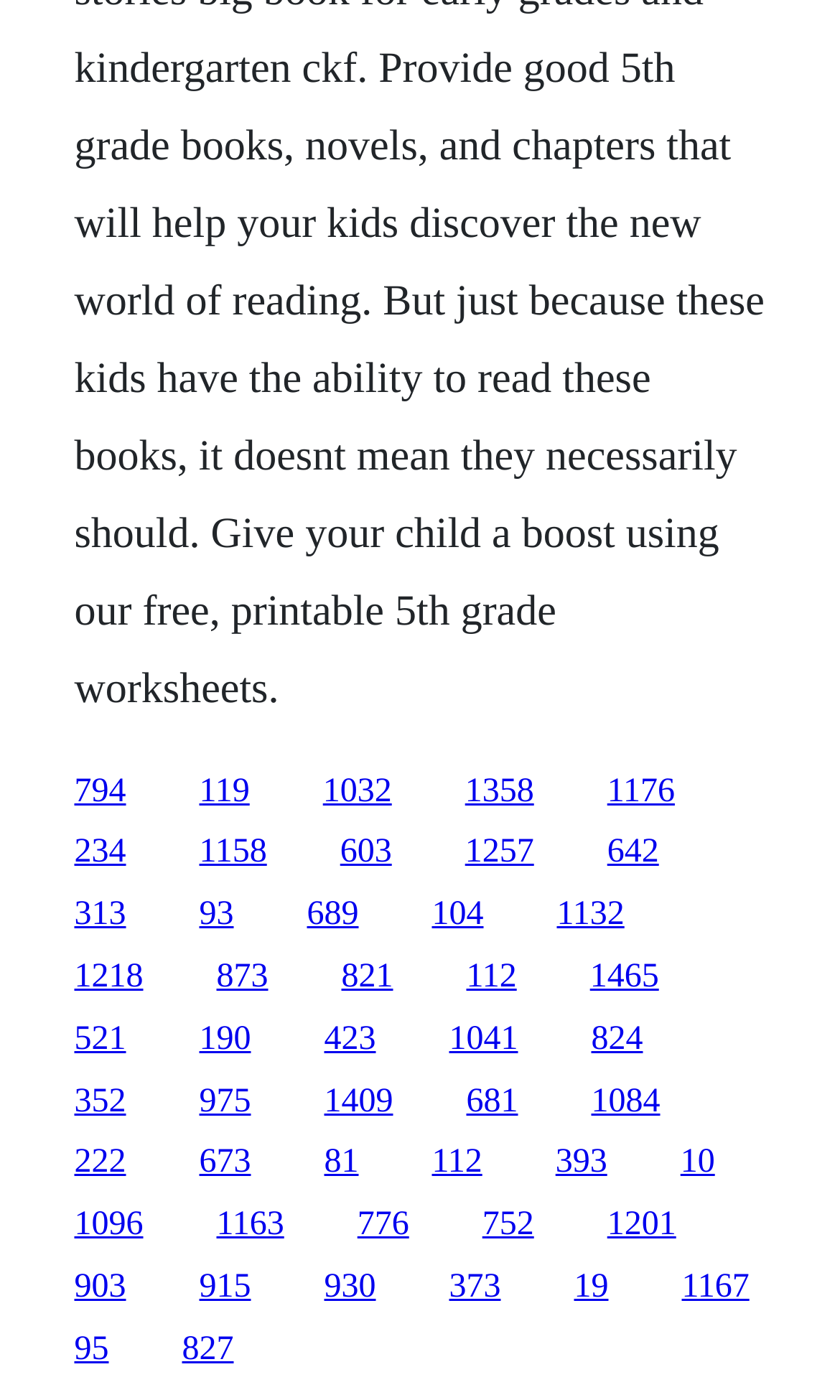Please look at the image and answer the question with a detailed explanation: How many rows of links are on the webpage?

I examined the y1 and y2 coordinates of the link elements and grouped them by their vertical positions. There are 5 distinct groups, indicating 5 rows of links on the webpage.